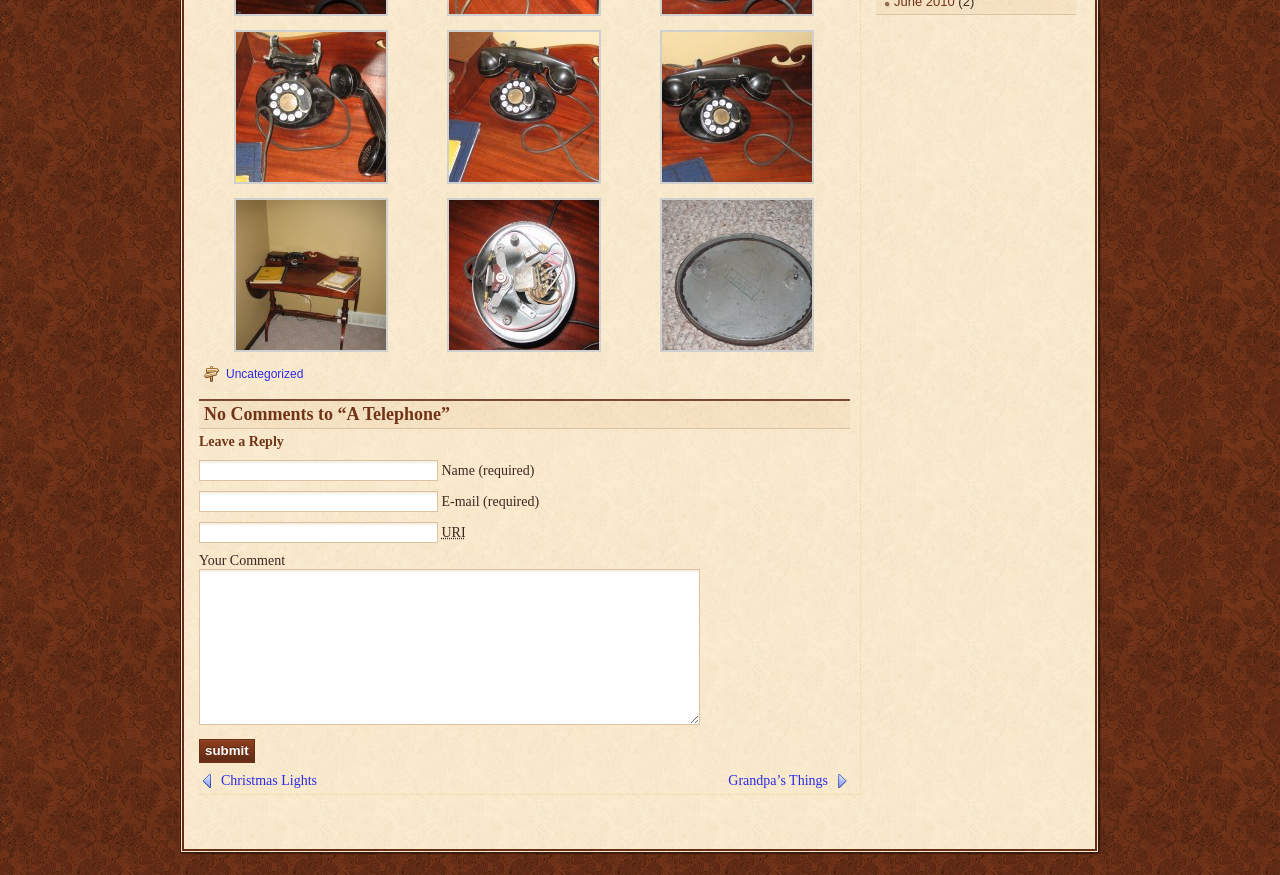From the screenshot, find the bounding box of the UI element matching this description: "parent_node: Name (required) name="author"". Supply the bounding box coordinates in the form [left, top, right, bottom], each a float between 0 and 1.

[0.155, 0.526, 0.342, 0.55]